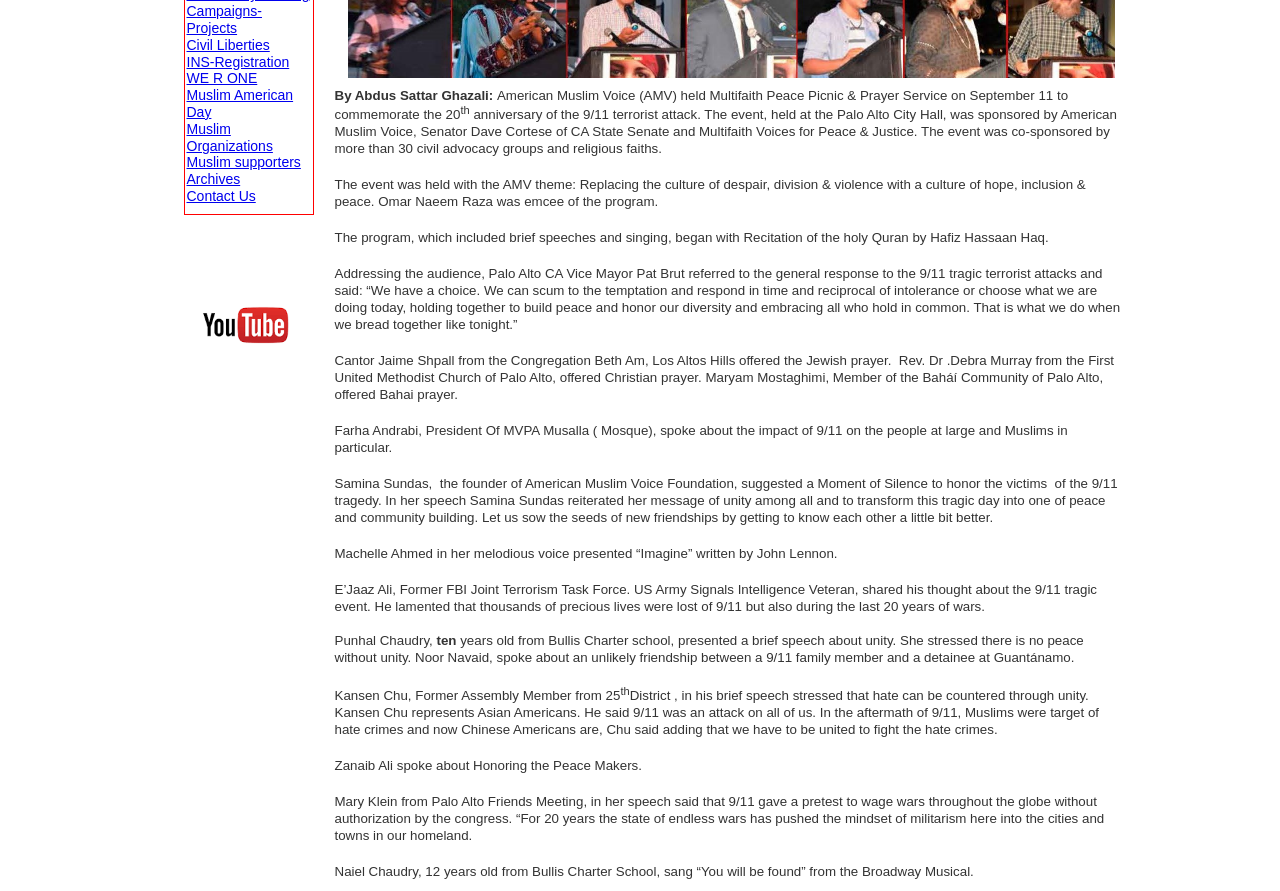Please provide the bounding box coordinate of the region that matches the element description: Archives. Coordinates should be in the format (top-left x, top-left y, bottom-right x, bottom-right y) and all values should be between 0 and 1.

[0.146, 0.192, 0.188, 0.21]